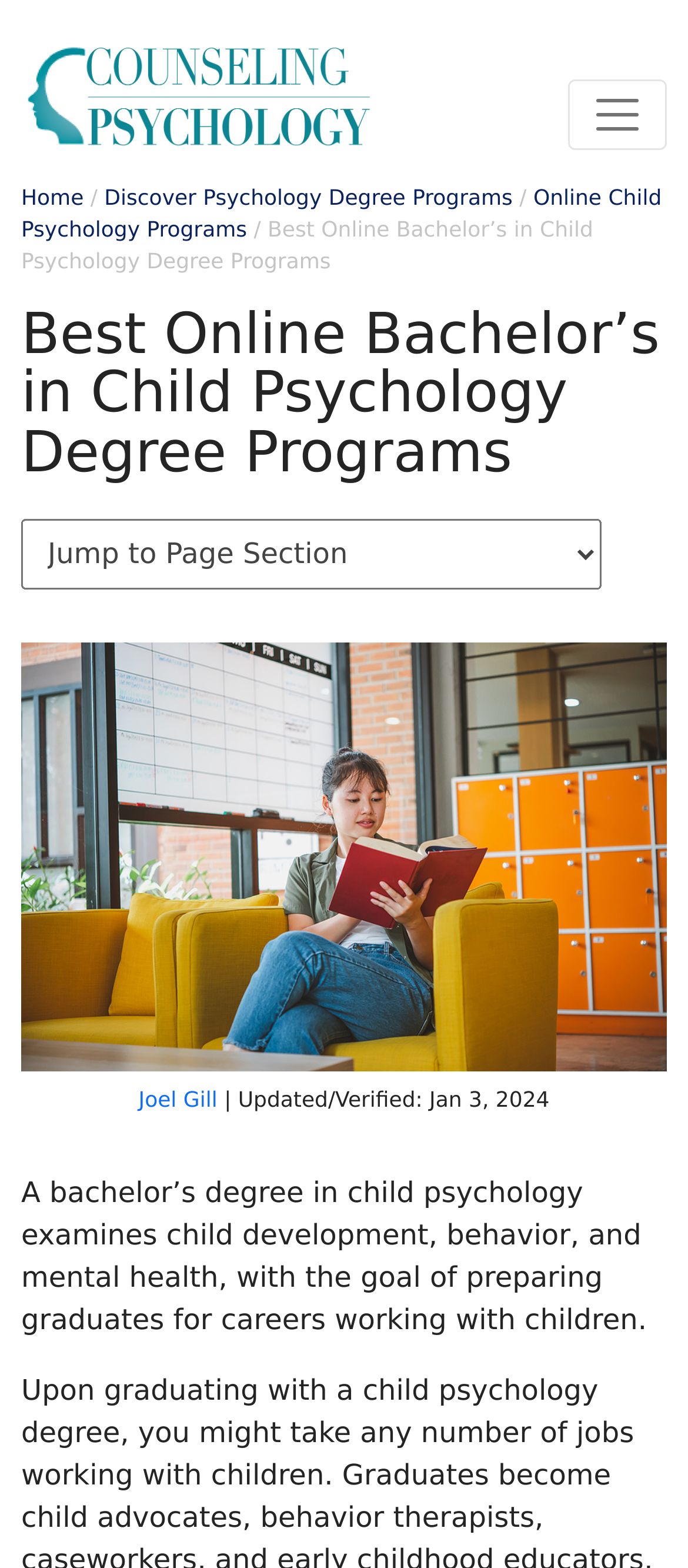What is the goal of the child psychology degree?
Please utilize the information in the image to give a detailed response to the question.

According to the webpage content, specifically the sentence 'A bachelor’s degree in child psychology examines child development, behavior, and mental health, with the goal of preparing graduates for careers working with children.', the goal of the child psychology degree is to prepare graduates for careers working with children.